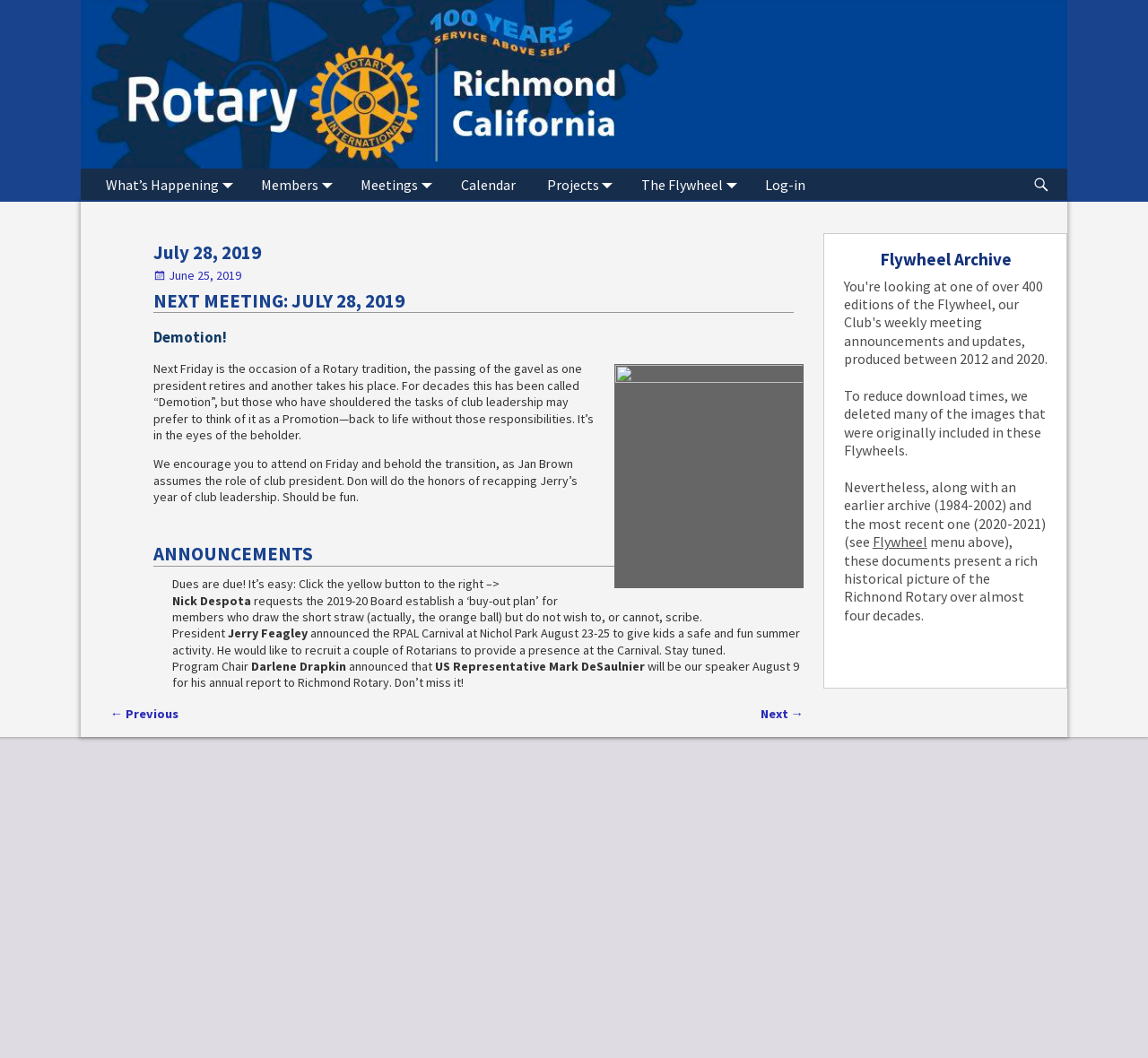Identify the bounding box coordinates for the element that needs to be clicked to fulfill this instruction: "Visit the Richmond CA Rotary homepage". Provide the coordinates in the format of four float numbers between 0 and 1: [left, top, right, bottom].

[0.07, 0.0, 0.93, 0.159]